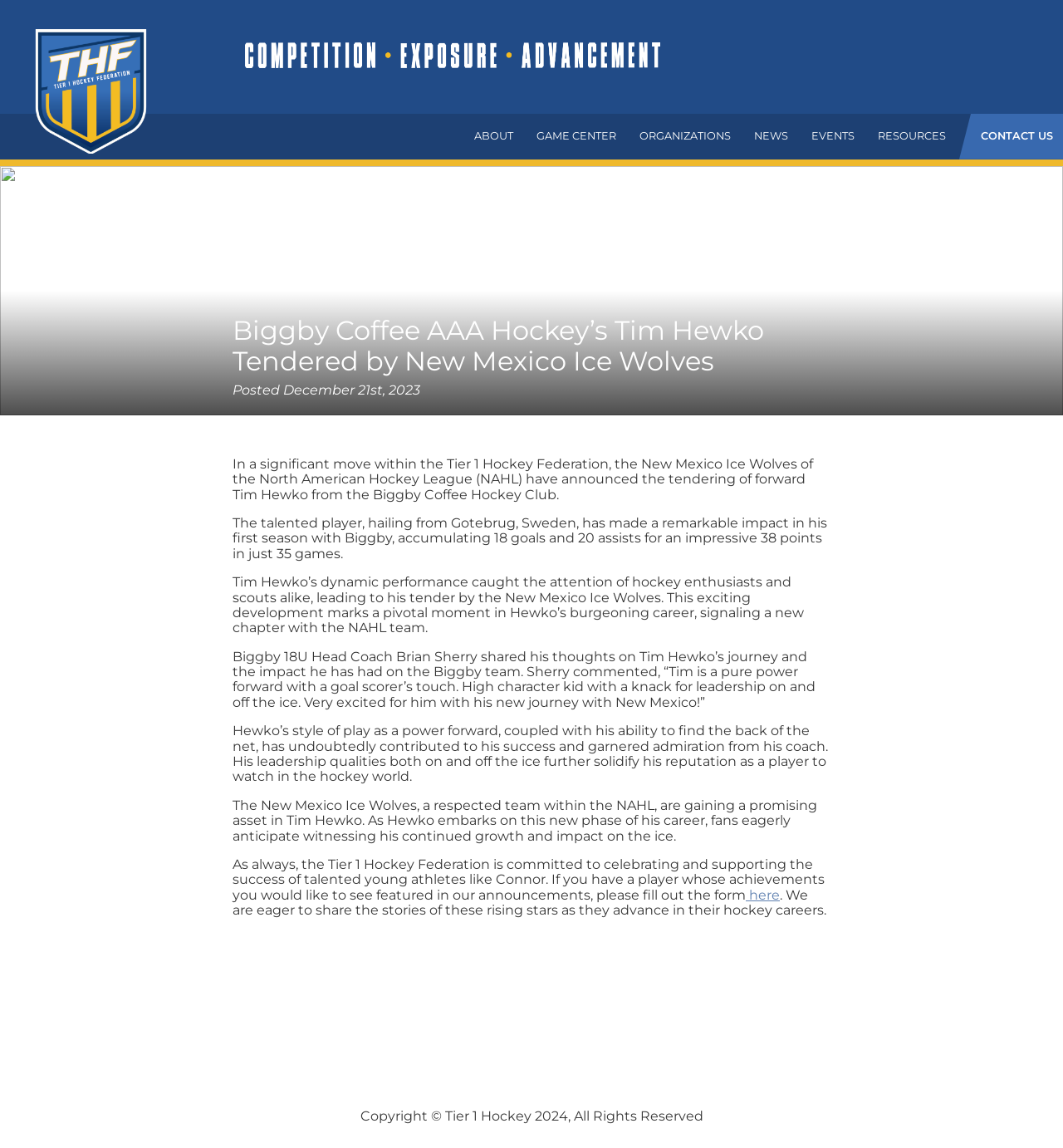Identify and provide the main heading of the webpage.

Biggby Coffee AAA Hockey’s Tim Hewko Tendered by New Mexico Ice Wolves